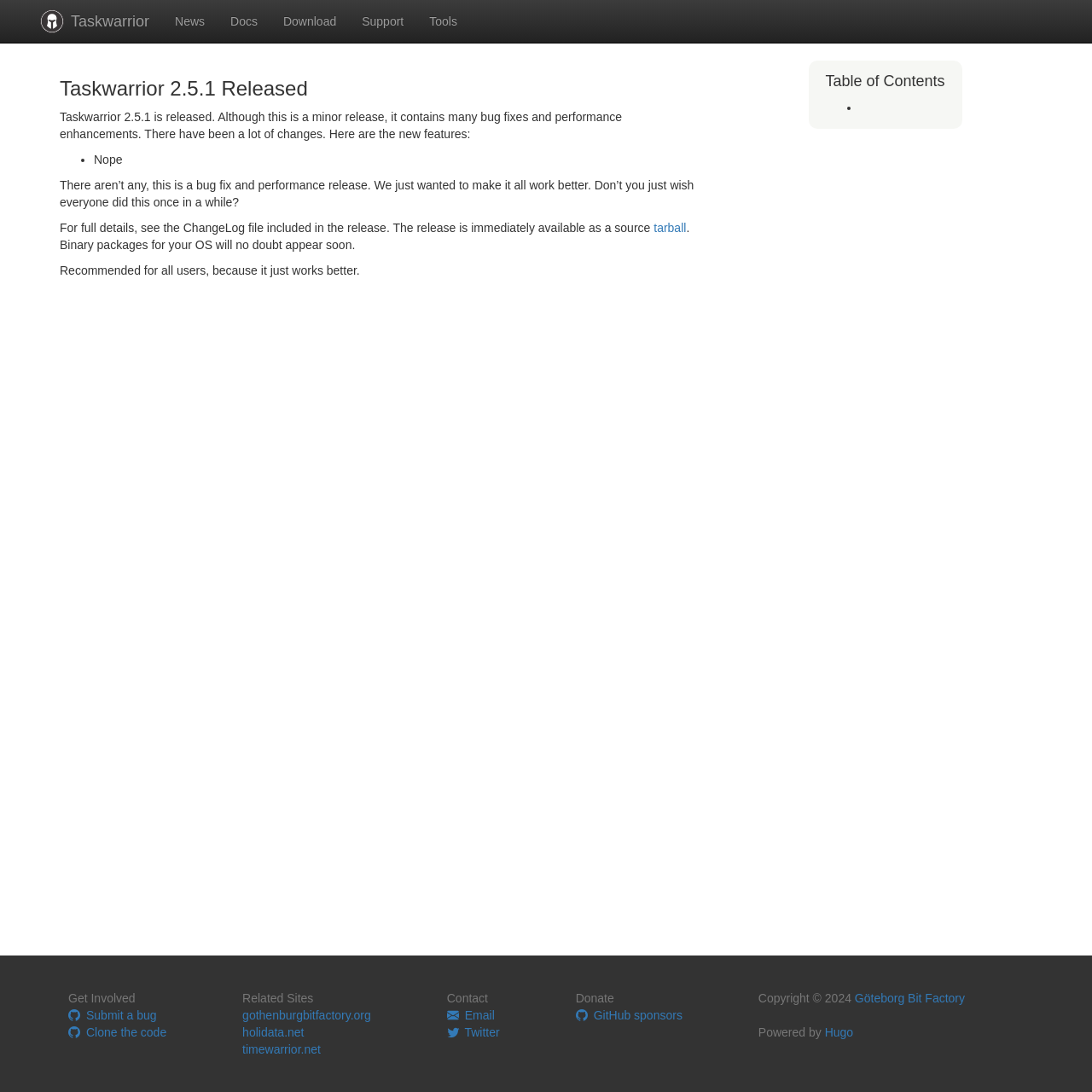Pinpoint the bounding box coordinates of the area that should be clicked to complete the following instruction: "Download the app from App Store". The coordinates must be given as four float numbers between 0 and 1, i.e., [left, top, right, bottom].

None